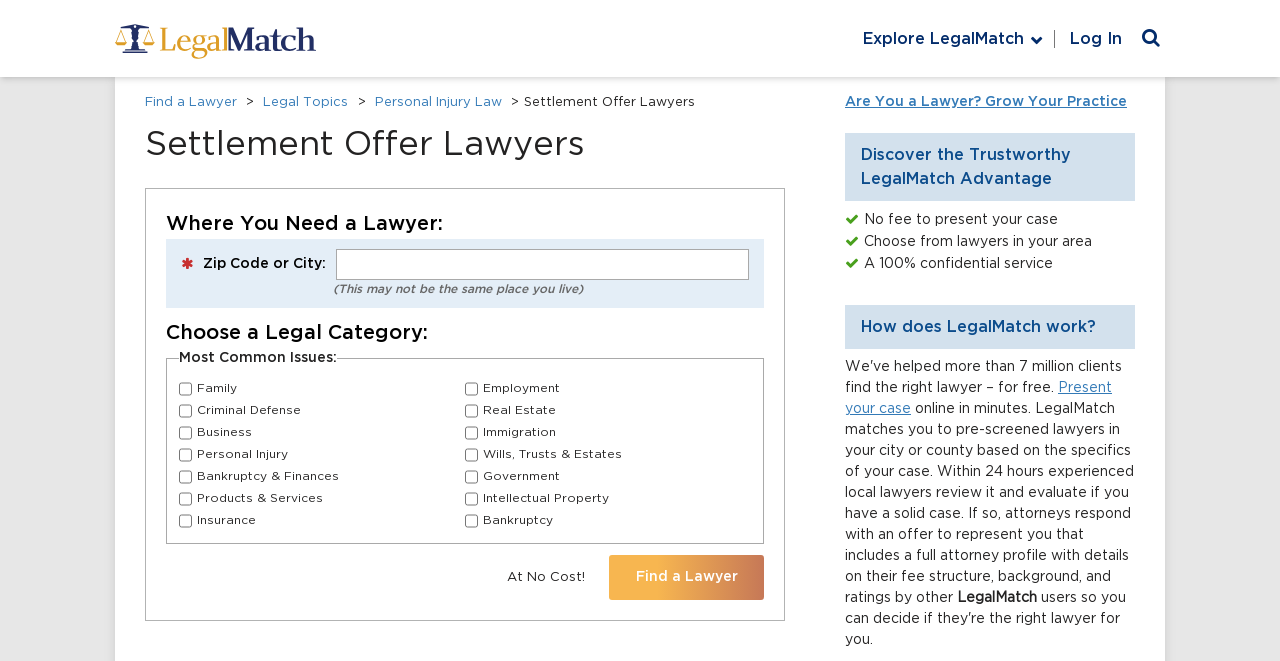Answer succinctly with a single word or phrase:
What is the purpose of the 'Find a Lawyer' button?

To find a lawyer